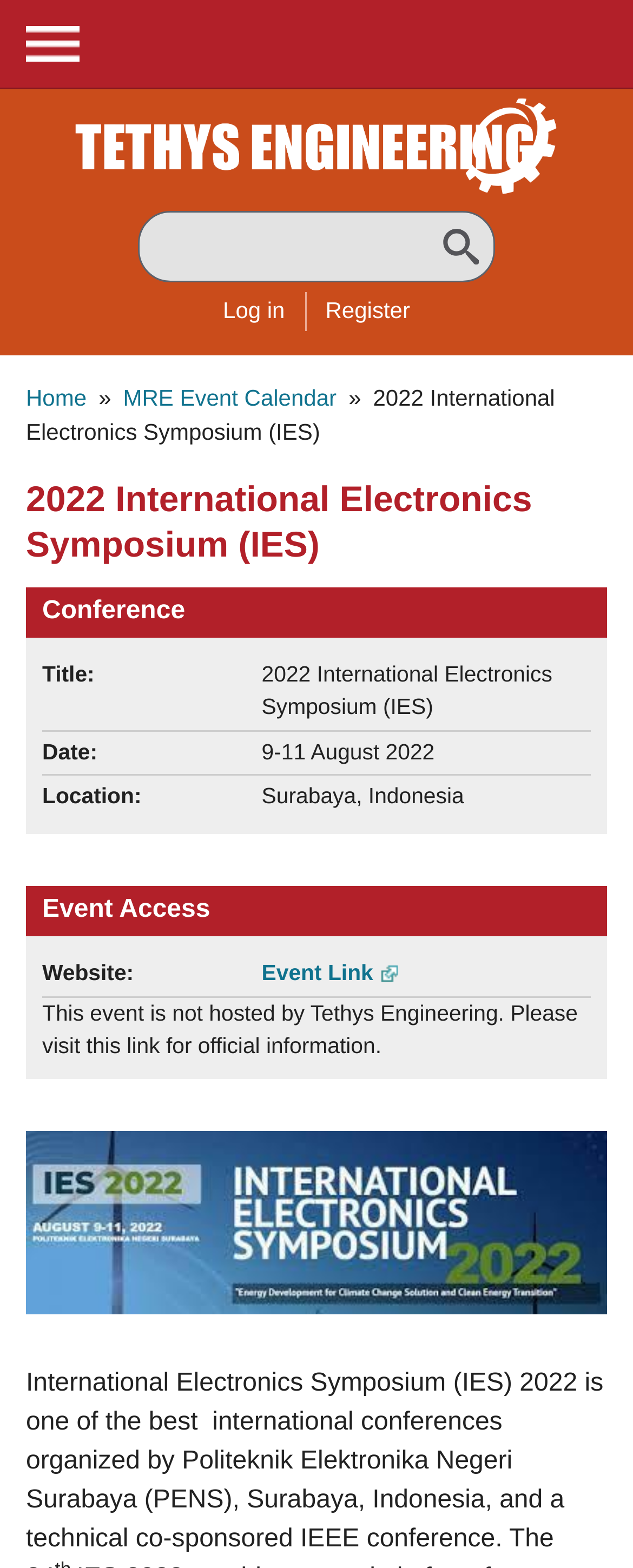Determine the bounding box for the UI element that matches this description: "Log in".

[0.352, 0.185, 0.45, 0.21]